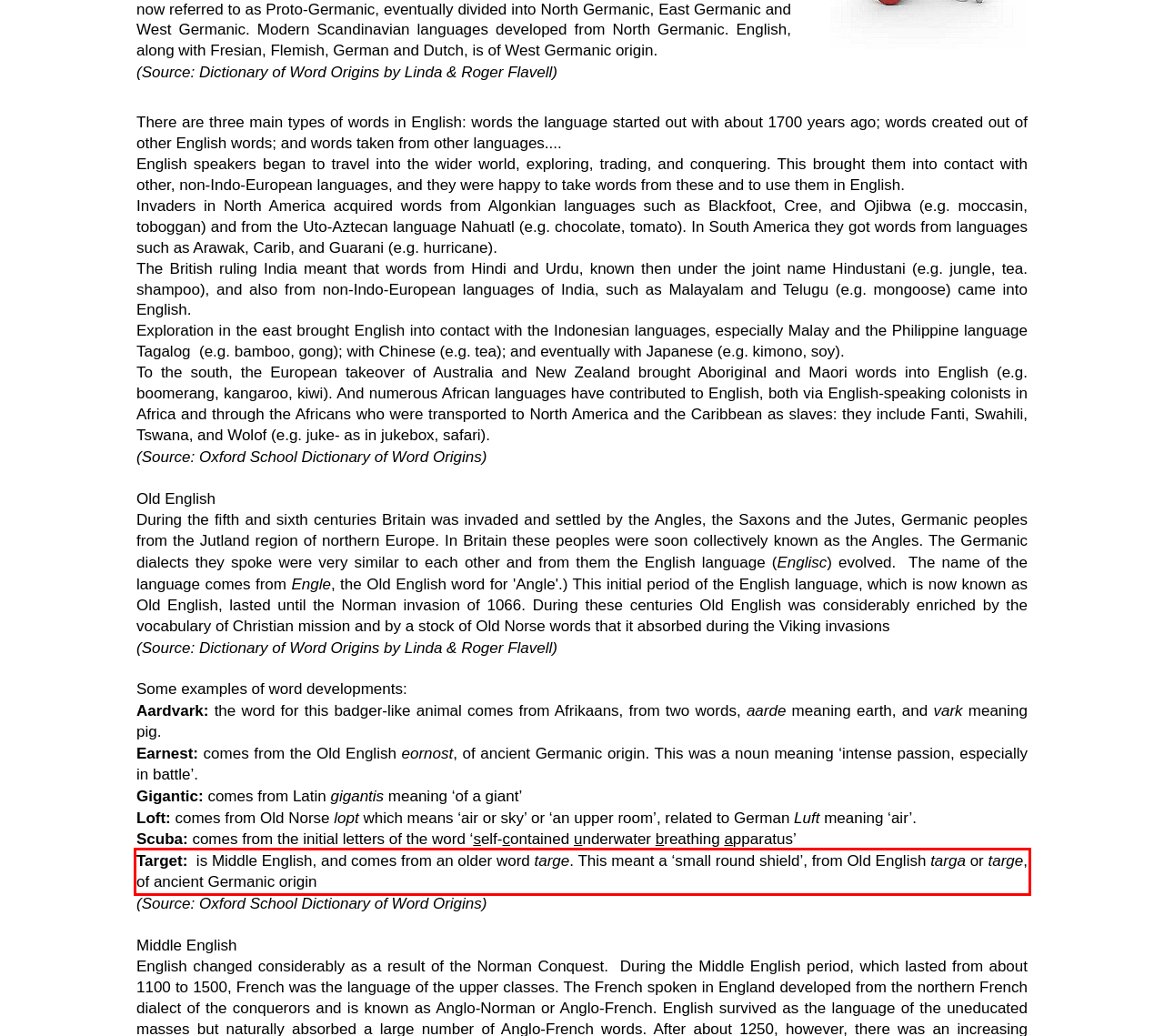Please perform OCR on the text within the red rectangle in the webpage screenshot and return the text content.

Target: is Middle English, and comes from an older word targe. This meant a ‘small round shield’, from Old English targa or targe, of ancient Germanic origin